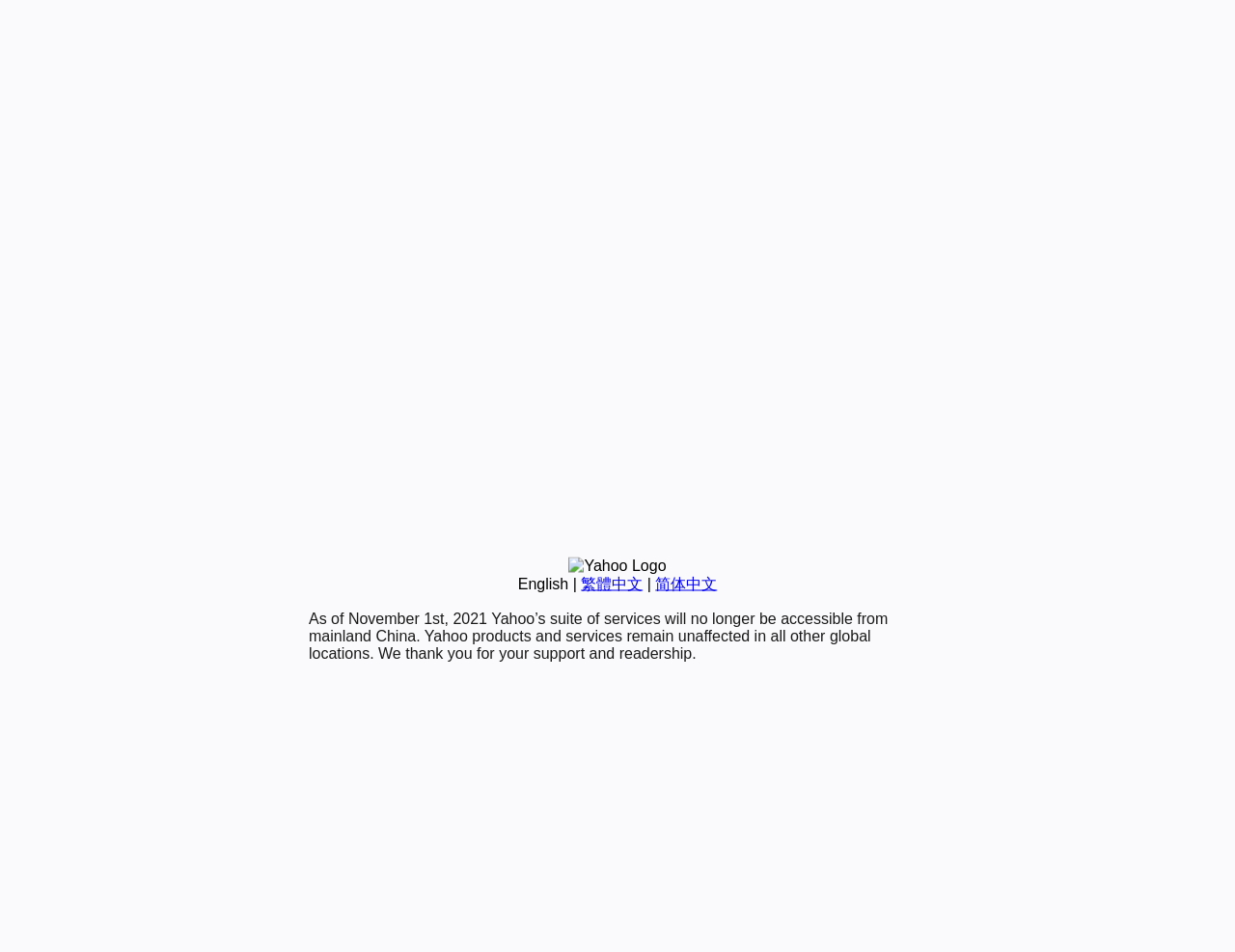Provide the bounding box coordinates of the UI element that matches the description: "English".

[0.419, 0.604, 0.46, 0.622]